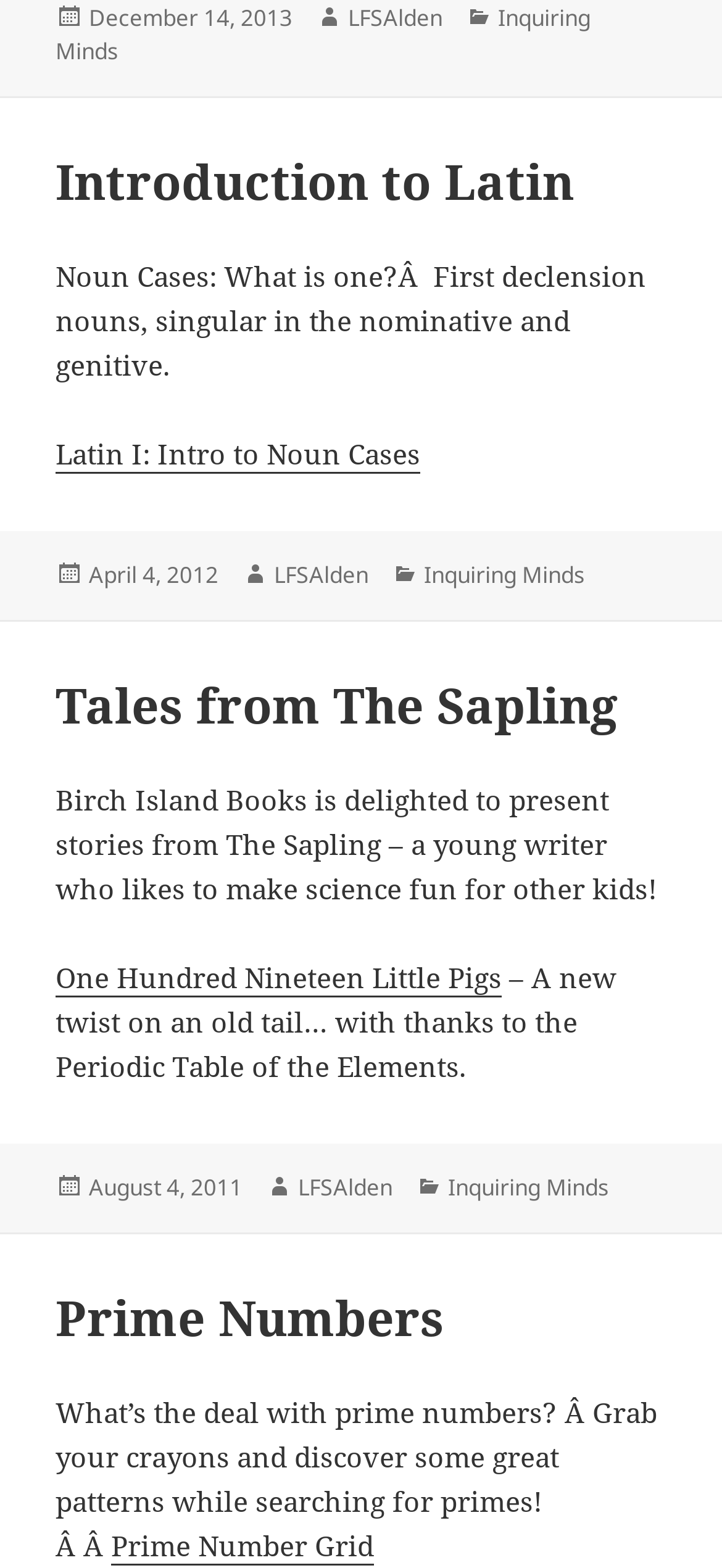Respond to the following question with a brief word or phrase:
What is the title of the first article?

Introduction to Latin